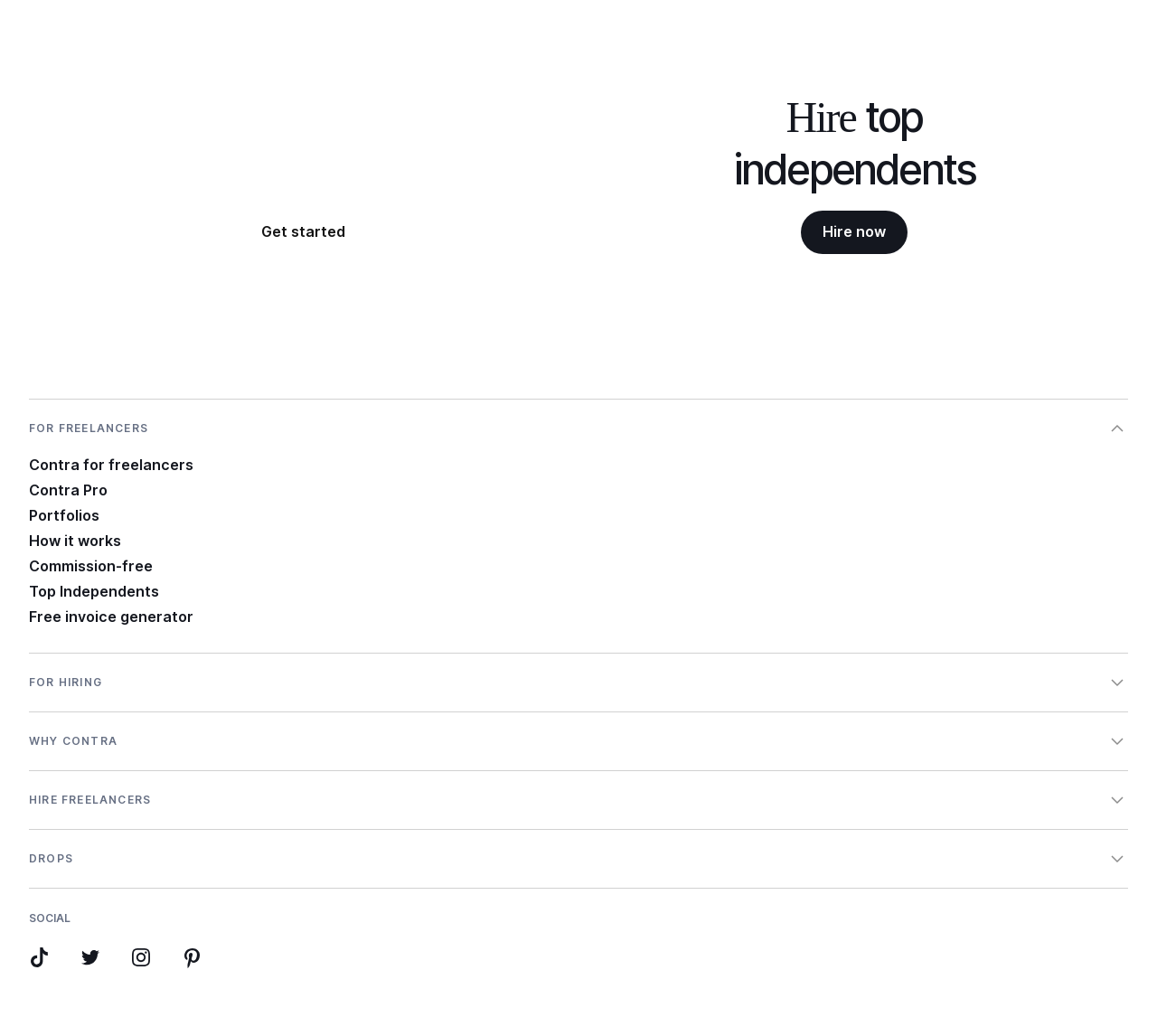What is the name of the platform for freelancers?
Answer with a single word or phrase, using the screenshot for reference.

Contra